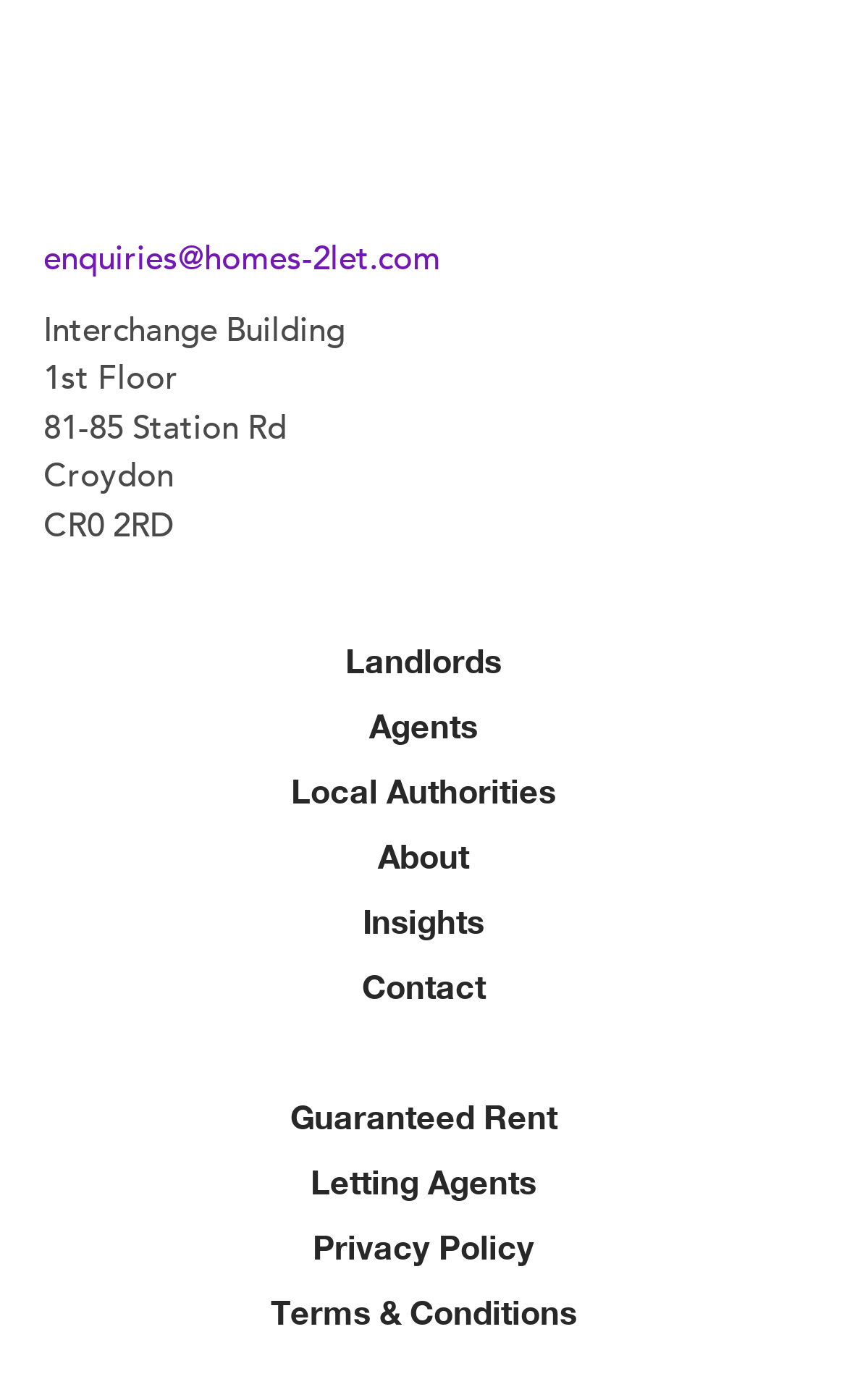Find the bounding box coordinates for the HTML element specified by: "Insights".

[0.428, 0.644, 0.572, 0.672]